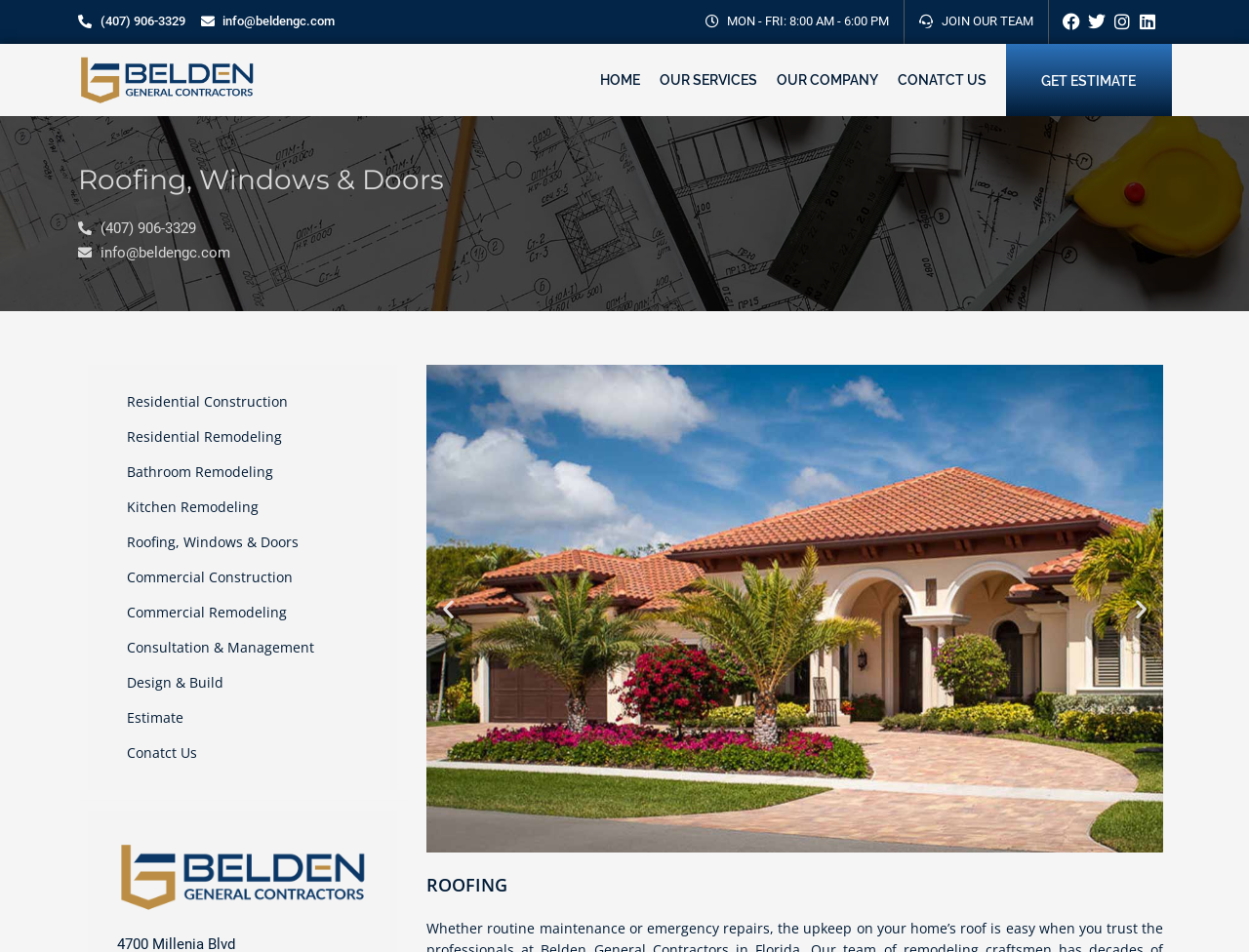Locate the bounding box coordinates of the area to click to fulfill this instruction: "Learn about residential construction services". The bounding box should be presented as four float numbers between 0 and 1, in the order [left, top, right, bottom].

[0.078, 0.403, 0.31, 0.44]